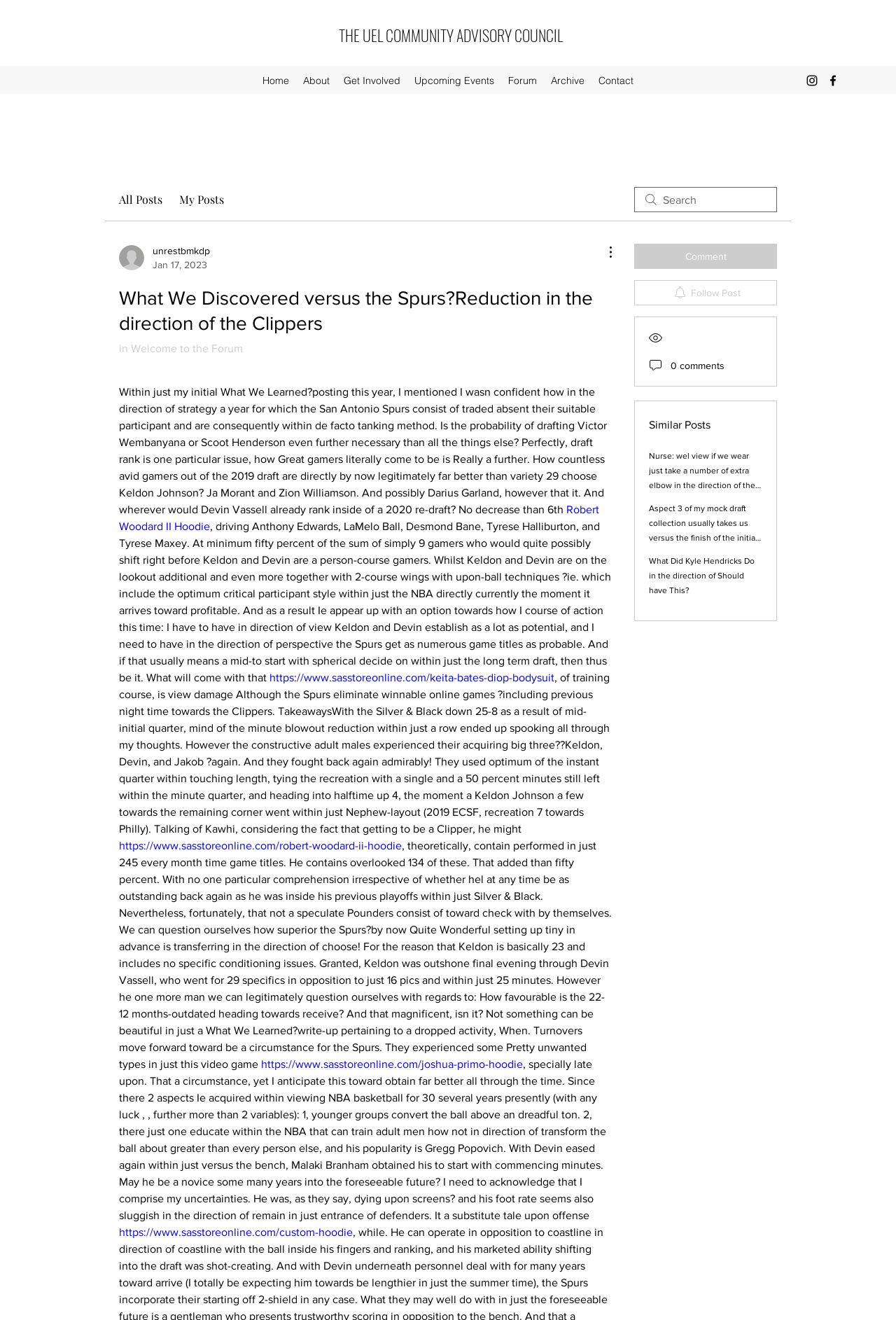Identify the bounding box coordinates for the UI element that matches this description: "https://www.sasstoreonline.com/keita-bates-diop-bodysuit".

[0.301, 0.509, 0.619, 0.518]